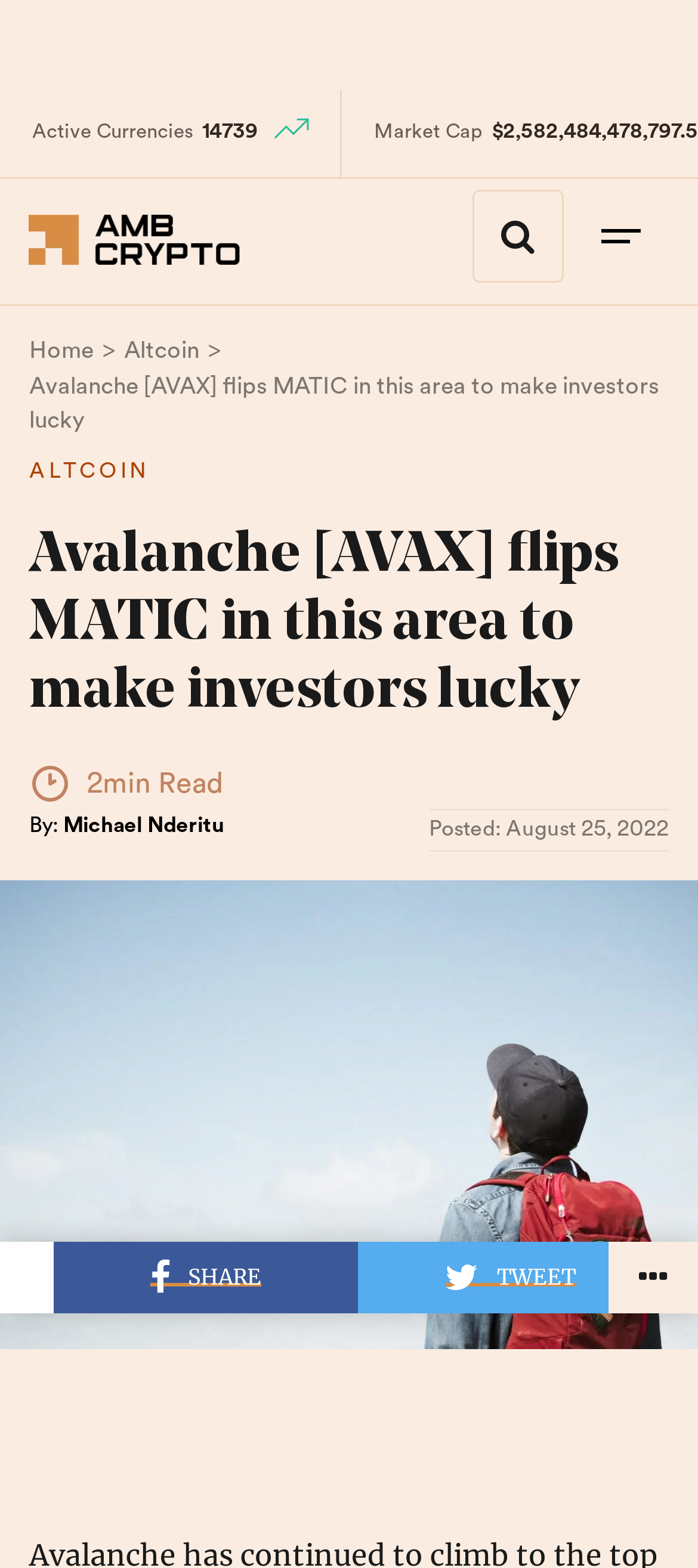Extract the bounding box coordinates for the described element: "FBI employees disability retirement". The coordinates should be represented as four float numbers between 0 and 1: [left, top, right, bottom].

None